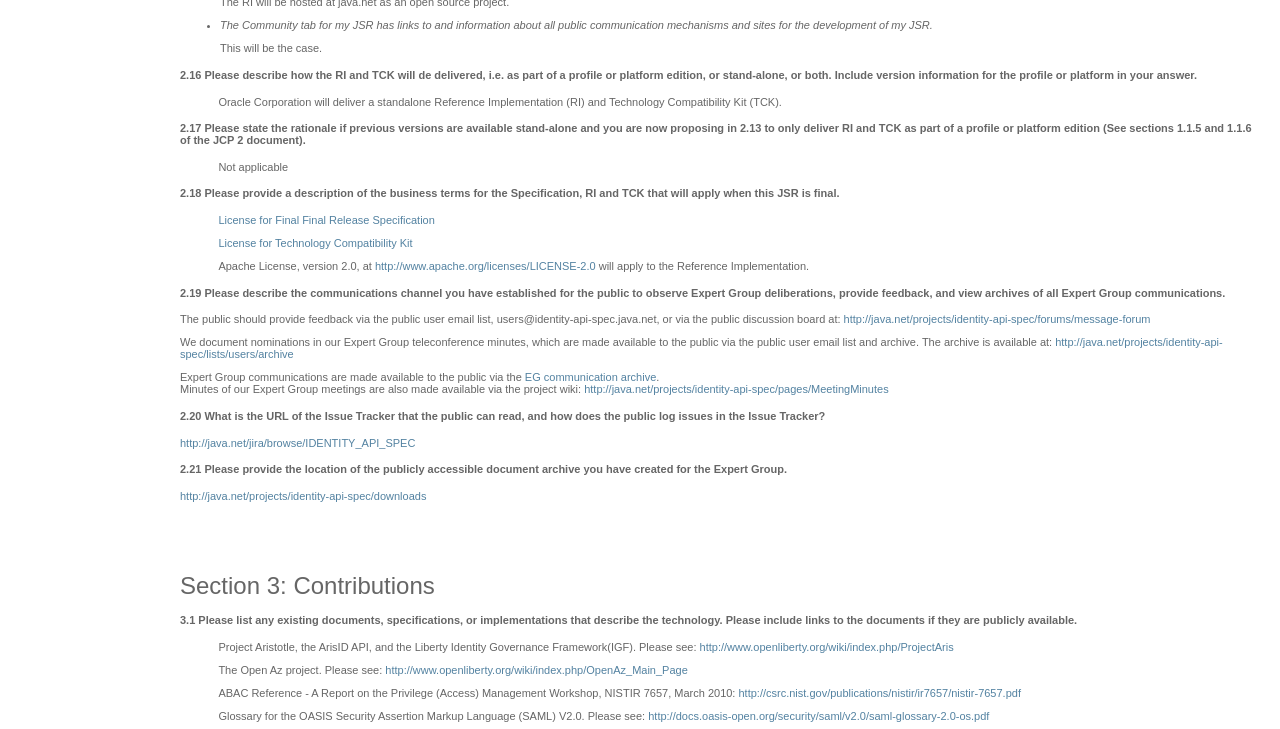Please find and report the bounding box coordinates of the element to click in order to perform the following action: "View the Issue Tracker". The coordinates should be expressed as four float numbers between 0 and 1, in the format [left, top, right, bottom].

[0.141, 0.599, 0.325, 0.615]